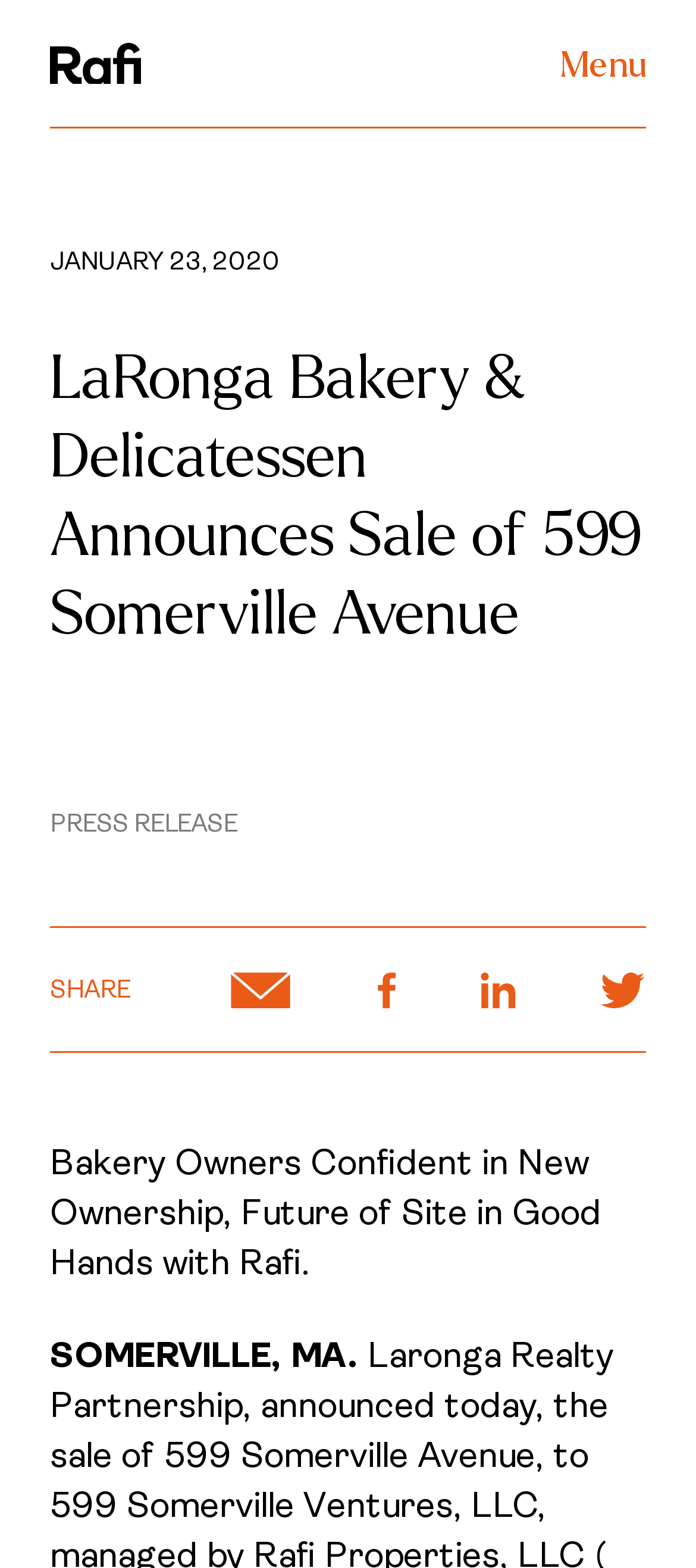What is the date of the press release?
Using the information presented in the image, please offer a detailed response to the question.

I found the date of the press release by looking at the static text element with the content 'JANUARY 23, 2020' which is located at the top of the webpage.